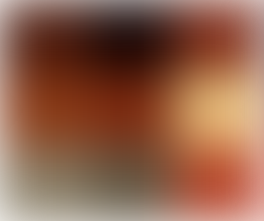What event is symbolized by the flames on the album cover?
Refer to the image and answer the question using a single word or phrase.

Tragic plane crash